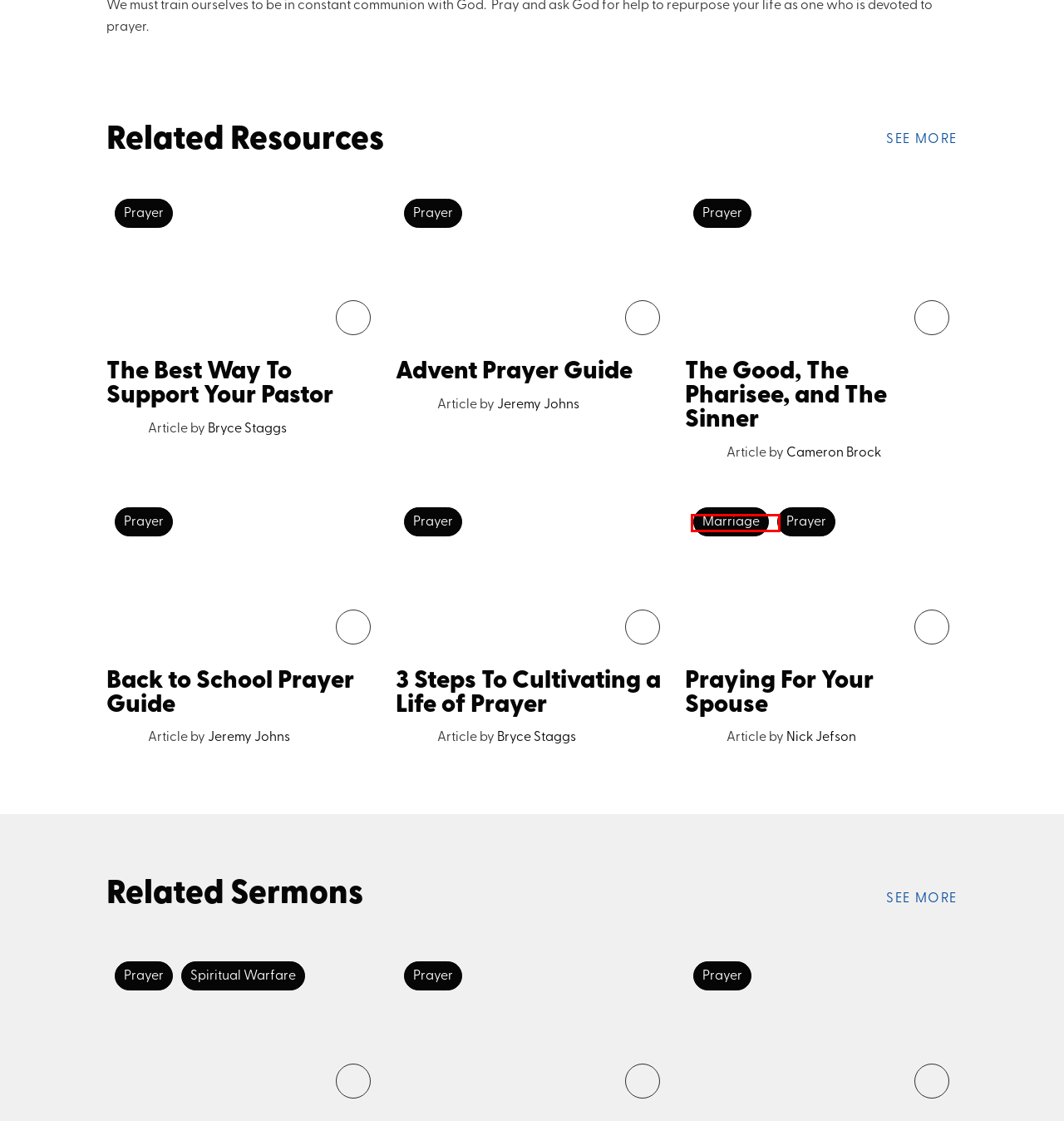You have a screenshot of a webpage with a red rectangle bounding box around a UI element. Choose the best description that matches the new page after clicking the element within the bounding box. The candidate descriptions are:
A. When God Puts a Plan Together - Rocky Creek Church
B. Cameron Brock, Author at Rocky Creek Church
C. Bryce Staggs, Author at Rocky Creek Church
D. Back to School Prayer Guide - Rocky Creek Church
E. When It’s Not What It’s Supposed to Be - Rocky Creek Church
F. Marriage Archives - Rocky Creek Church
G. Spiritual Warfare Archives - Rocky Creek Church
H. 3 Steps To Cultivating a Life of Prayer - Rocky Creek Church

F